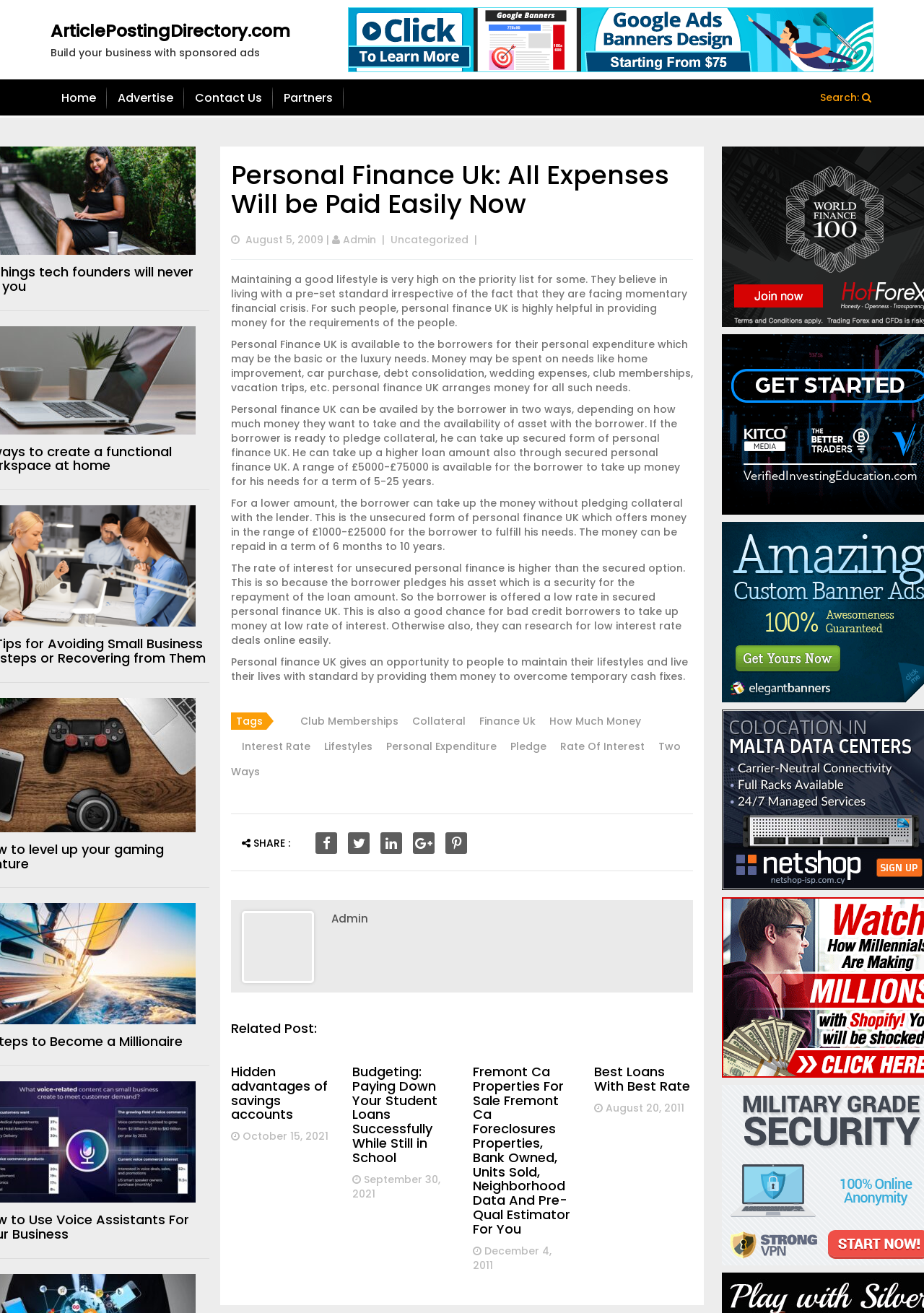What is the principal heading displayed on the webpage?

Personal Finance Uk: All Expenses Will be Paid Easily Now